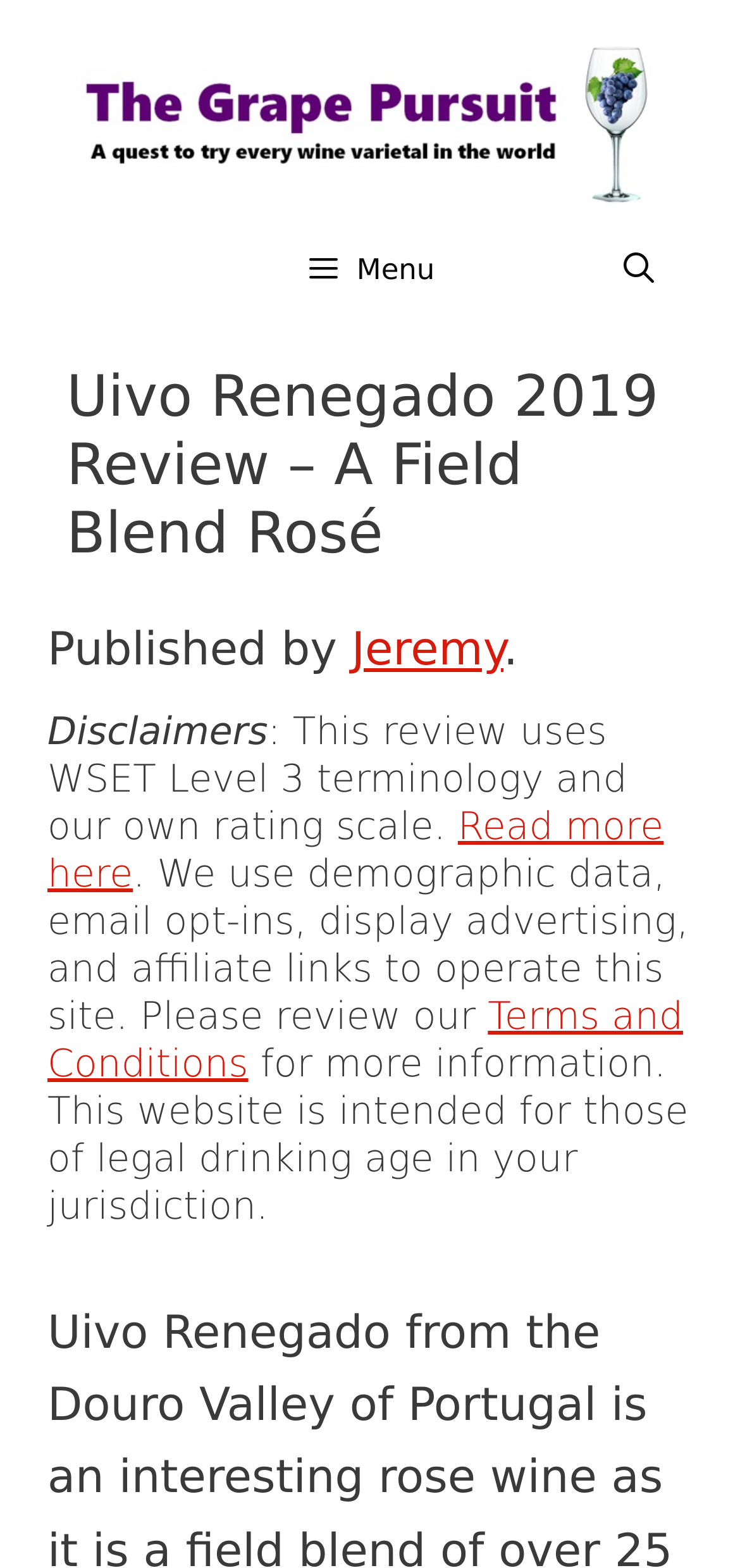What is the name of the author?
Based on the content of the image, thoroughly explain and answer the question.

I found the author's name by looking at the text 'Published by' followed by a link with the text 'Jeremy', which suggests that Jeremy is the author of the review.